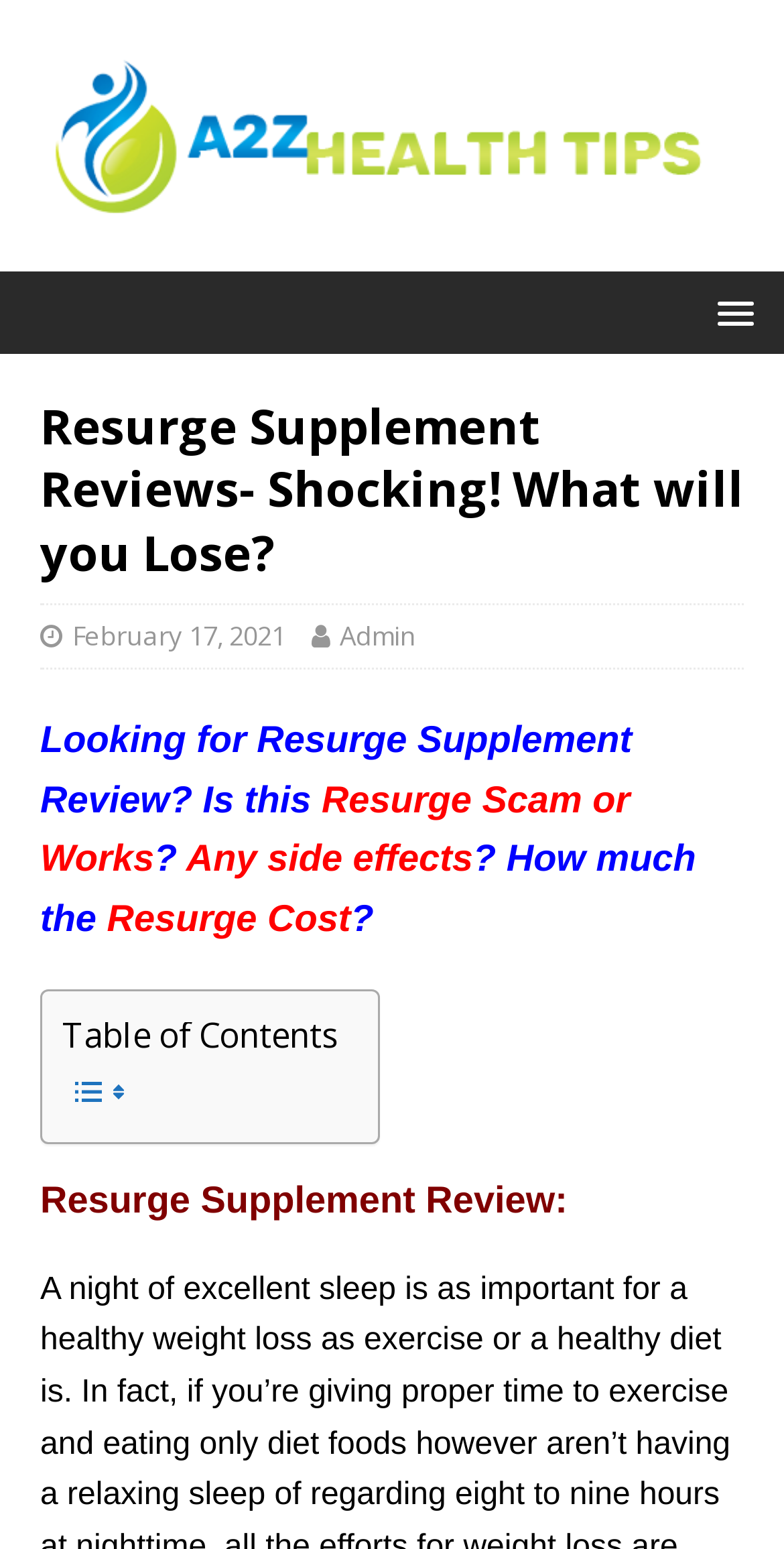Please study the image and answer the question comprehensively:
What is the topic of the article?

I determined the topic of the article by looking at the main heading, which reads 'Resurge Supplement Reviews- Shocking! What will you Lose?'.